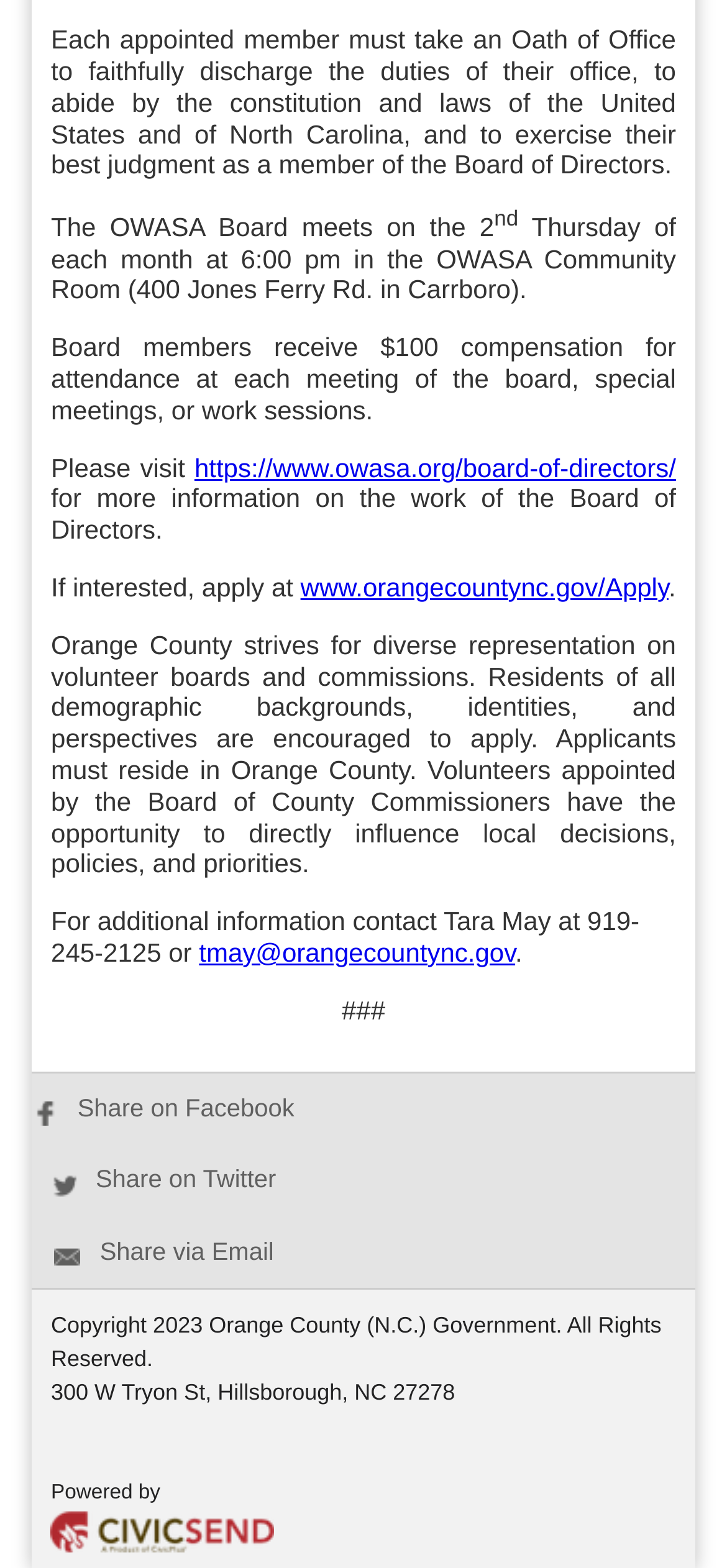What is the address of the Orange County Government?
Ensure your answer is thorough and detailed.

I found this information by reading the text on the webpage, specifically the sentence '300 W Tryon St, Hillsborough, NC 27278.' This sentence clearly states the address of the Orange County Government.